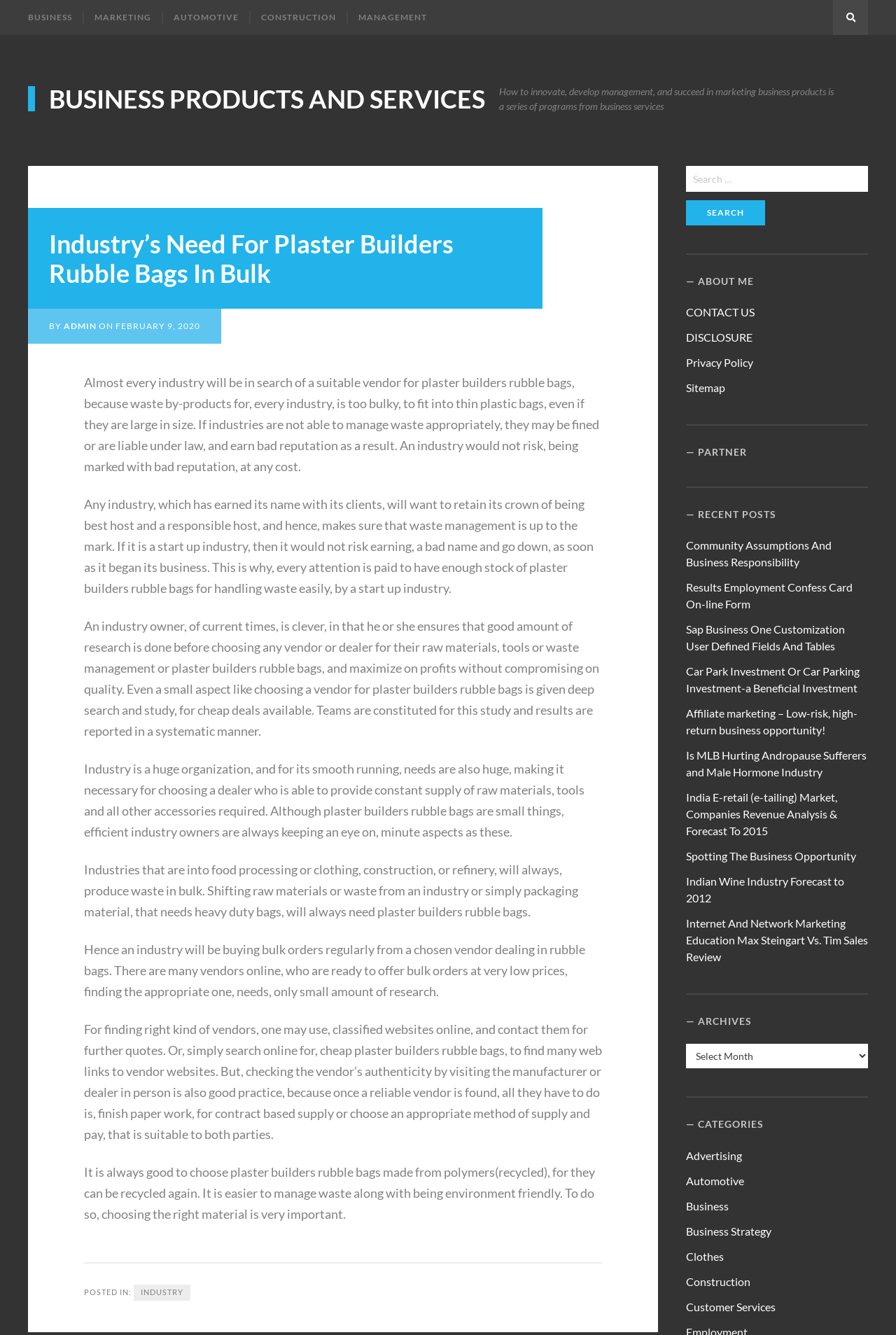Determine the bounding box coordinates of the element that should be clicked to execute the following command: "Check the article written by 'Shawn Cox'".

None